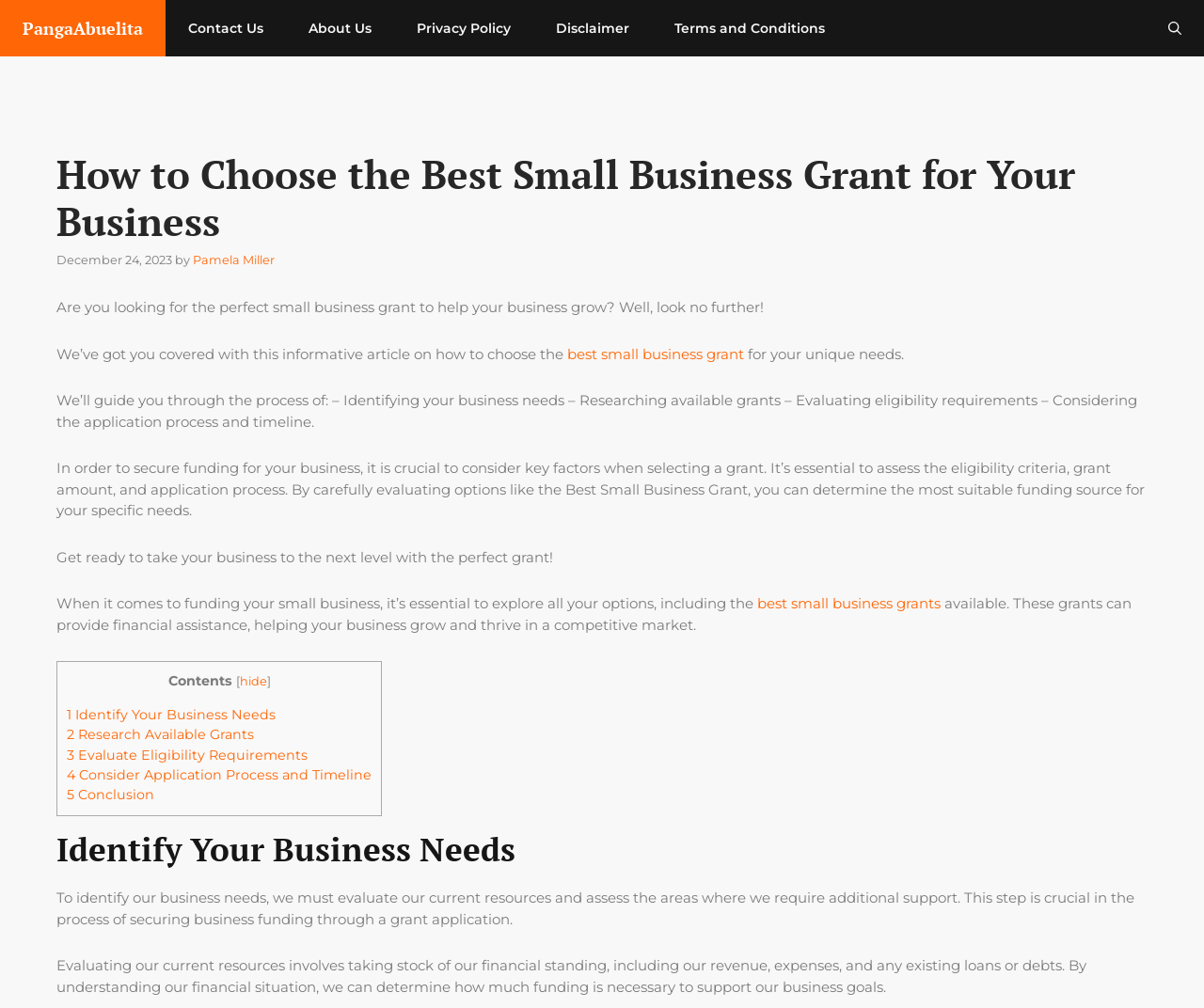Please identify the coordinates of the bounding box for the clickable region that will accomplish this instruction: "Learn about the best small business grant".

[0.471, 0.342, 0.618, 0.36]